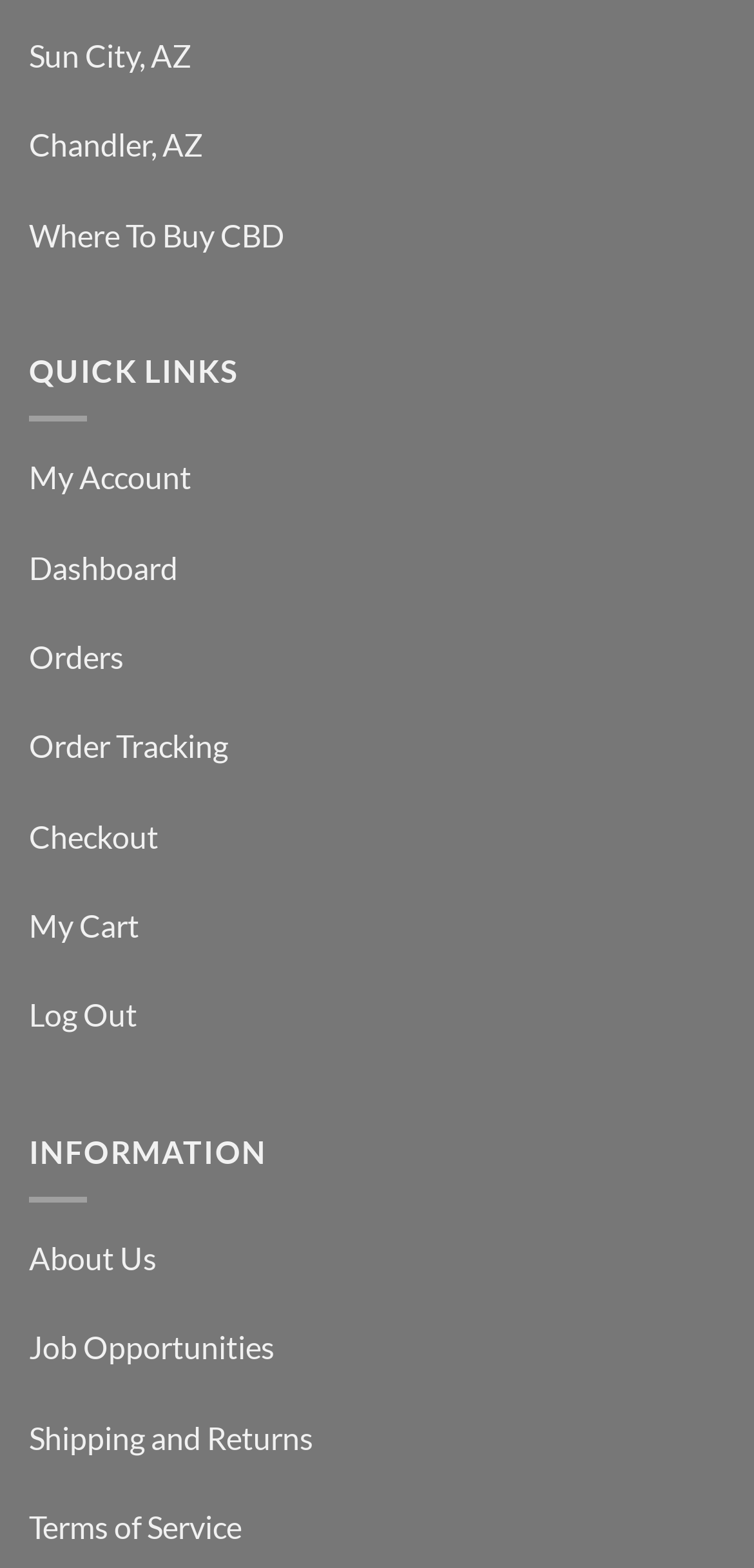Find the bounding box coordinates corresponding to the UI element with the description: "Checkout". The coordinates should be formatted as [left, top, right, bottom], with values as floats between 0 and 1.

[0.038, 0.521, 0.21, 0.545]